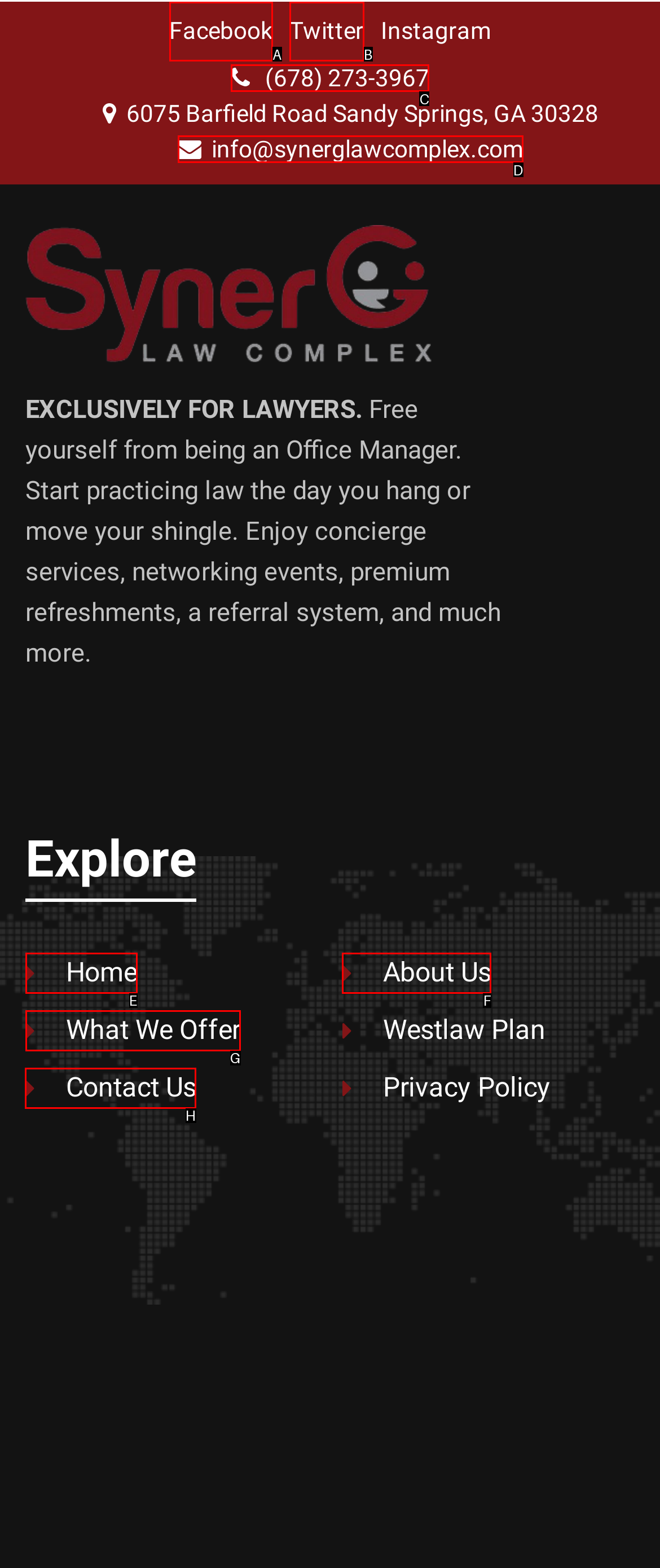Tell me which one HTML element I should click to complete the following task: Contact Us Answer with the option's letter from the given choices directly.

H